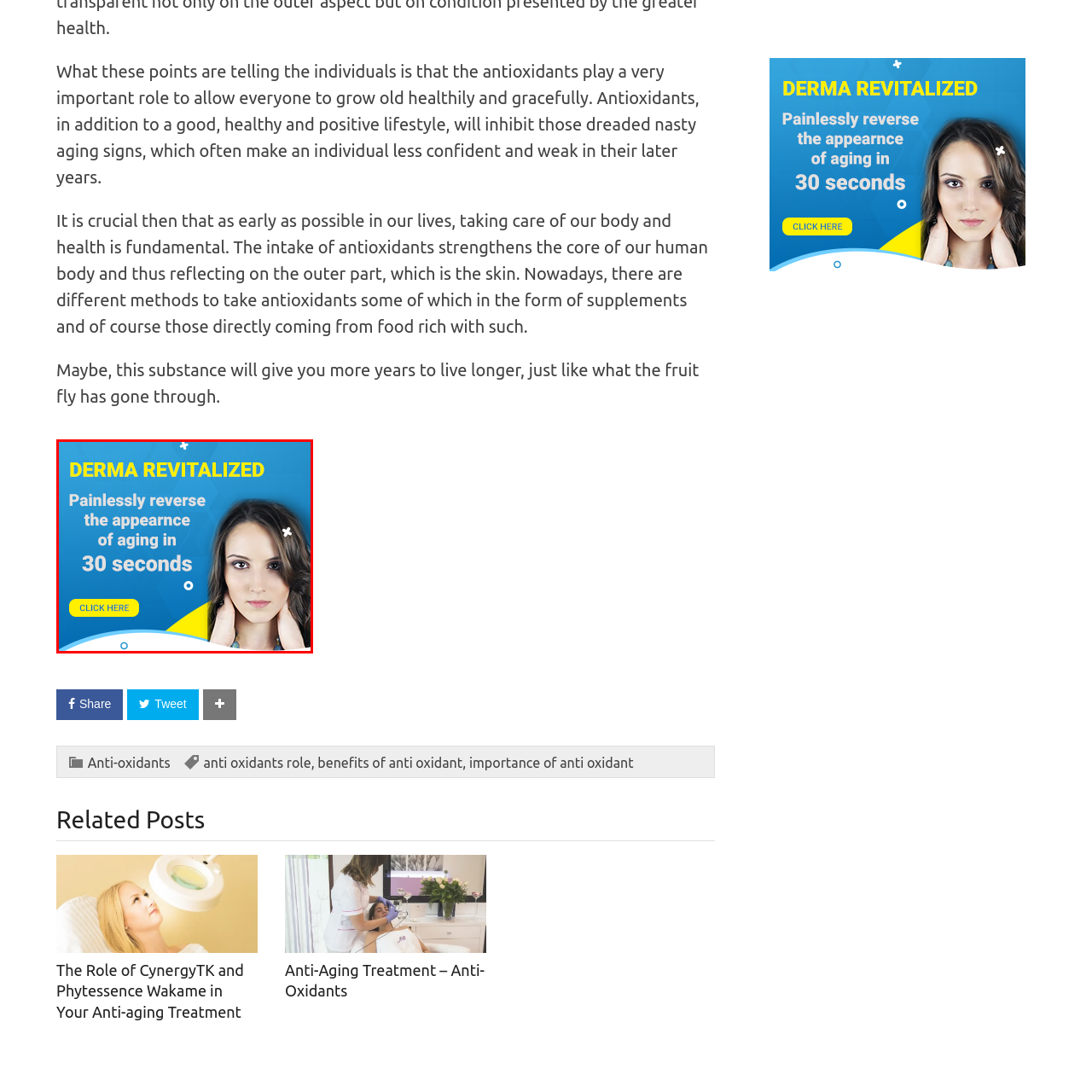What is the product promising?
Pay attention to the image outlined by the red bounding box and provide a thorough explanation in your answer, using clues from the image.

The product 'Derma Revitalized' is promising to 'painlessly reverse the appearance of aging in 30 seconds', which is a quick and effective anti-aging solution.